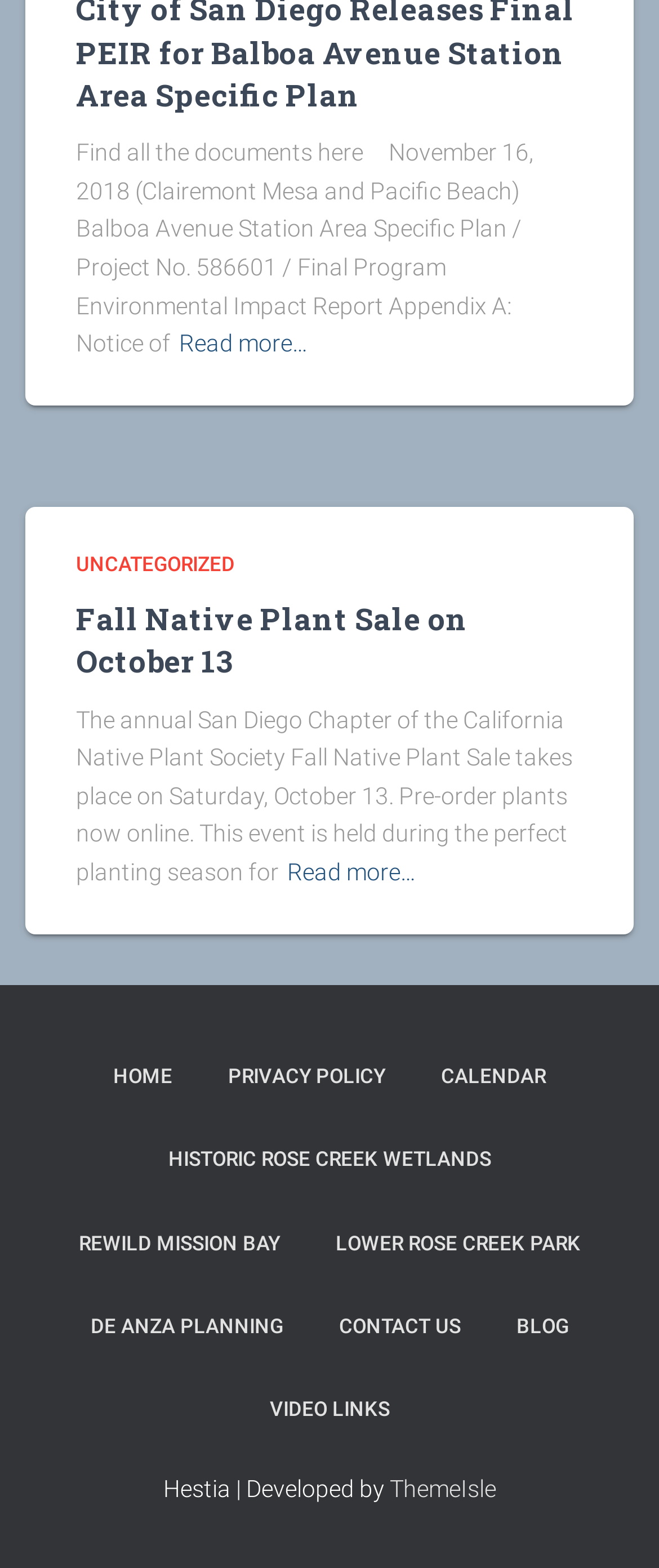How many links are there in the footer section?
With the help of the image, please provide a detailed response to the question.

The footer section contains links to 'HOME', 'PRIVACY POLICY', 'CALENDAR', 'HISTORIC ROSE CREEK WETLANDS', 'REWILD MISSION BAY', 'LOWER ROSE CREEK PARK', 'DE ANZA PLANNING', 'CONTACT US', 'BLOG', 'VIDEO LINKS', and 'ThemeIsle'. Therefore, there are 11 links in the footer section.